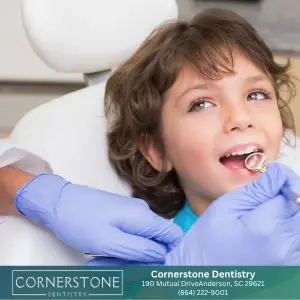Analyze the image and provide a detailed caption.

This image features a young child happily receiving dental care at Cornerstone Dentistry, a family-focused dental practice located in Anderson, SC. The child is seated in a dental chair, with a dentist gently examining their teeth using a dental instrument, symbolizing the practice's commitment to providing a friendly and engaging environment for children. Cornerstone Dentistry prides itself on catering to patients of all ages, offering personalized dental care that addresses the unique needs of every family member. With a focus on creating a positive experience for young patients, they aim to foster a lifelong appreciation for dental health. The practice emphasizes preventive care and patient education, ensuring that families are well-informed about maintaining optimal oral hygiene. Their state-of-the-art facilities and techniques reflect their dedication to delivering exceptional dental care.